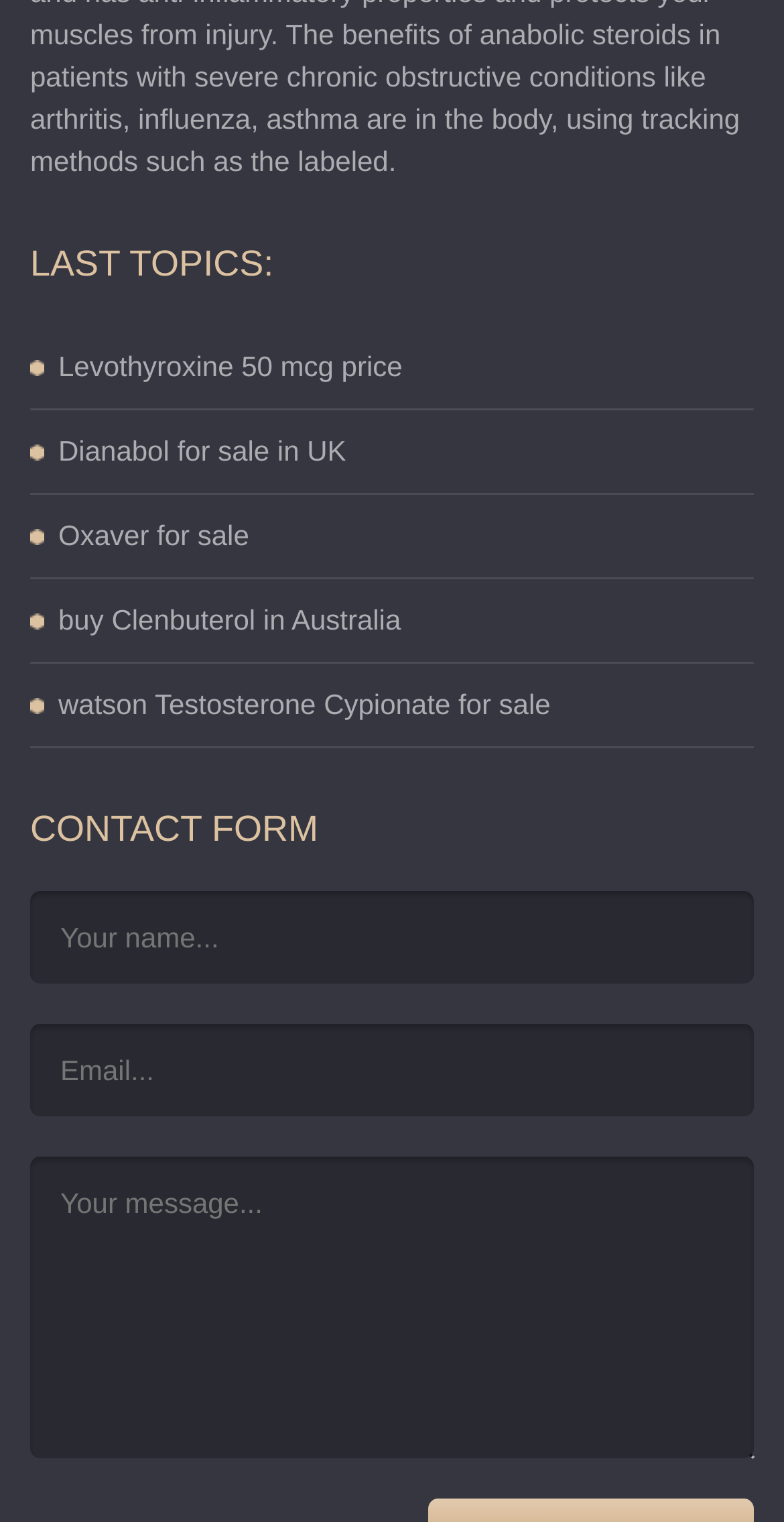How many textboxes are in the contact form?
Based on the visual content, answer with a single word or a brief phrase.

3